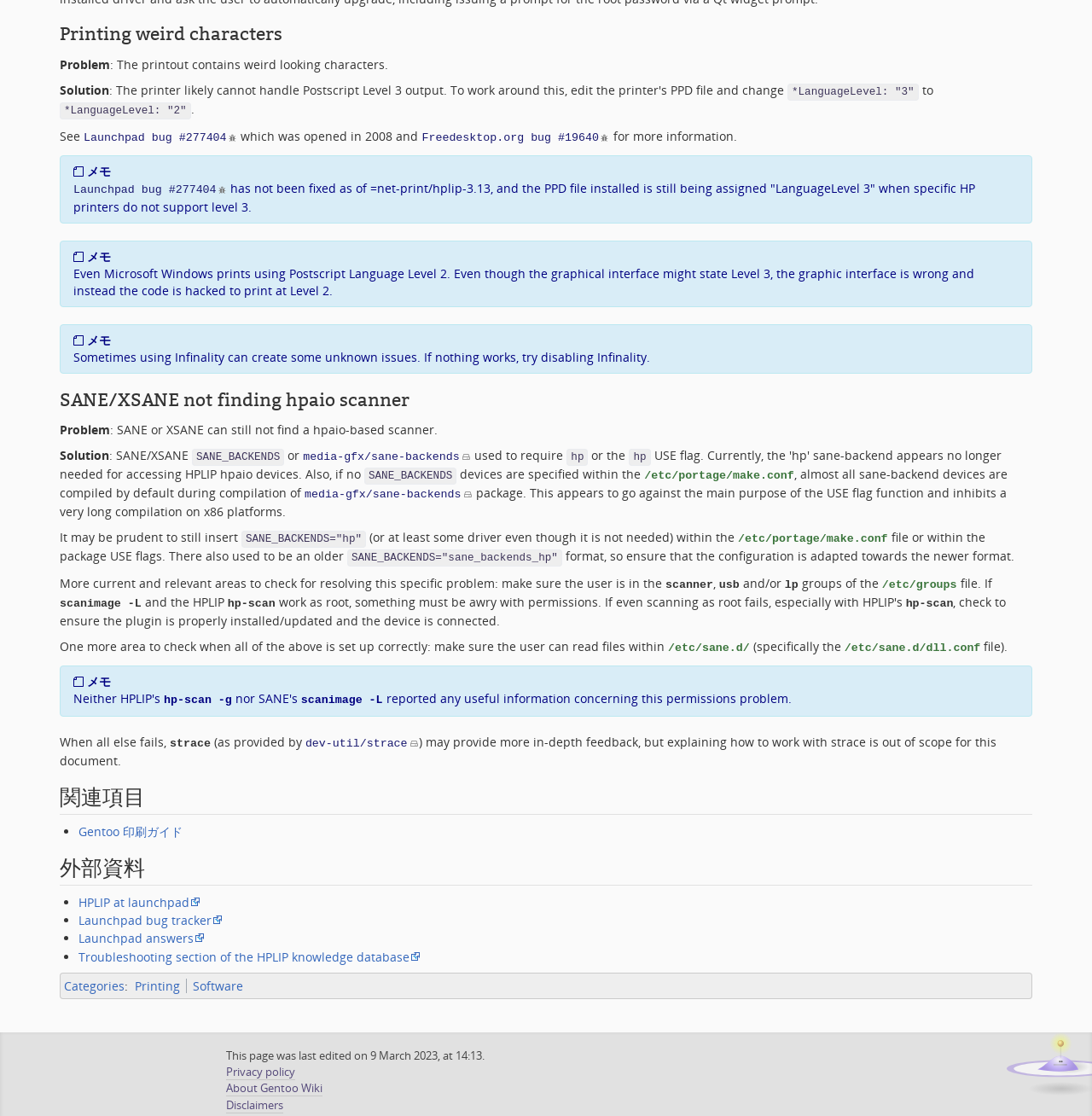What is the related item mentioned at the end of the webpage?
Based on the visual content, answer with a single word or a brief phrase.

Gentoo 印刷ガイド